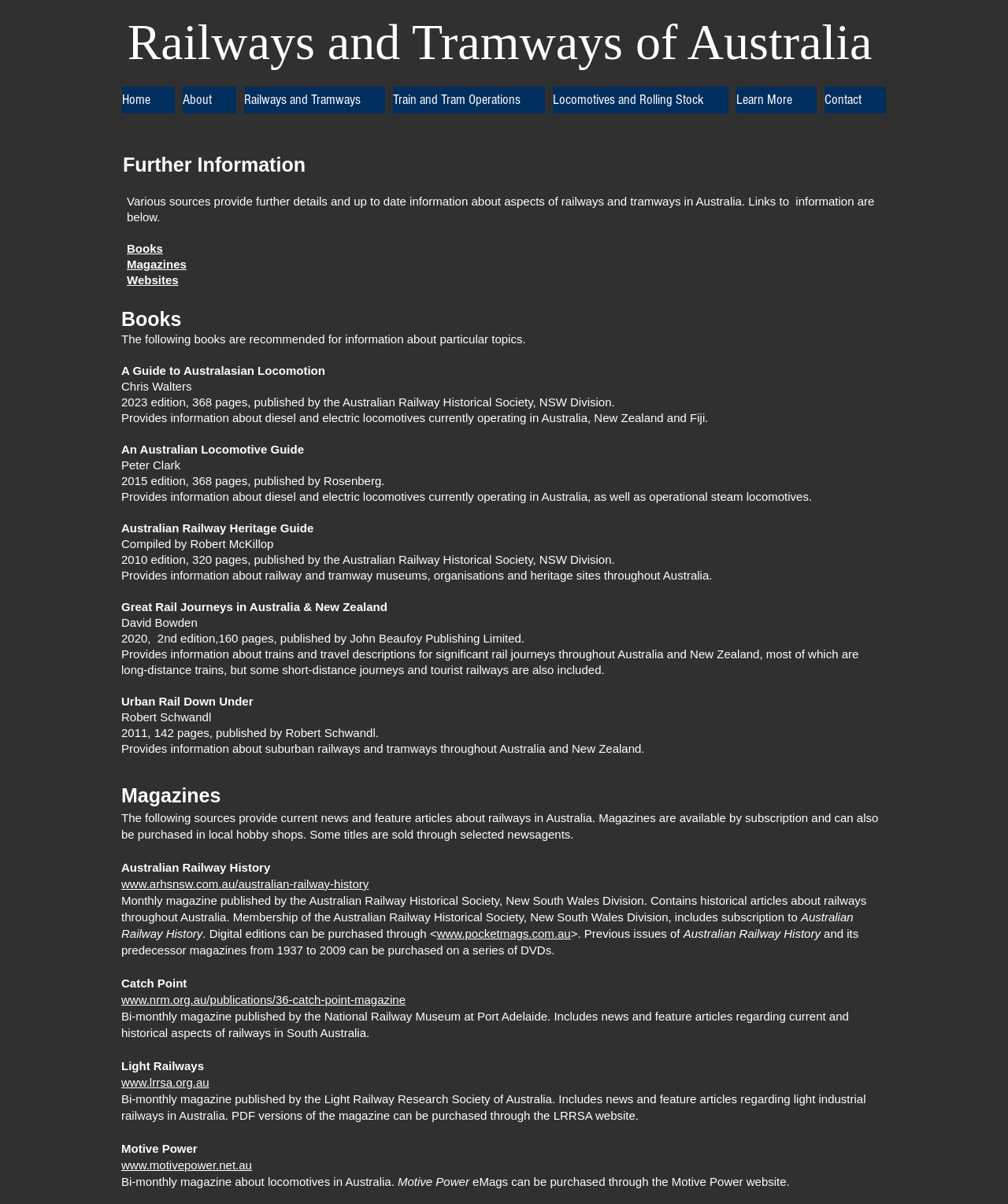Determine the bounding box coordinates of the region to click in order to accomplish the following instruction: "Click on the 'www.arhsnsw.com.au/australian-railway-history' link". Provide the coordinates as four float numbers between 0 and 1, specifically [left, top, right, bottom].

[0.12, 0.727, 0.366, 0.74]